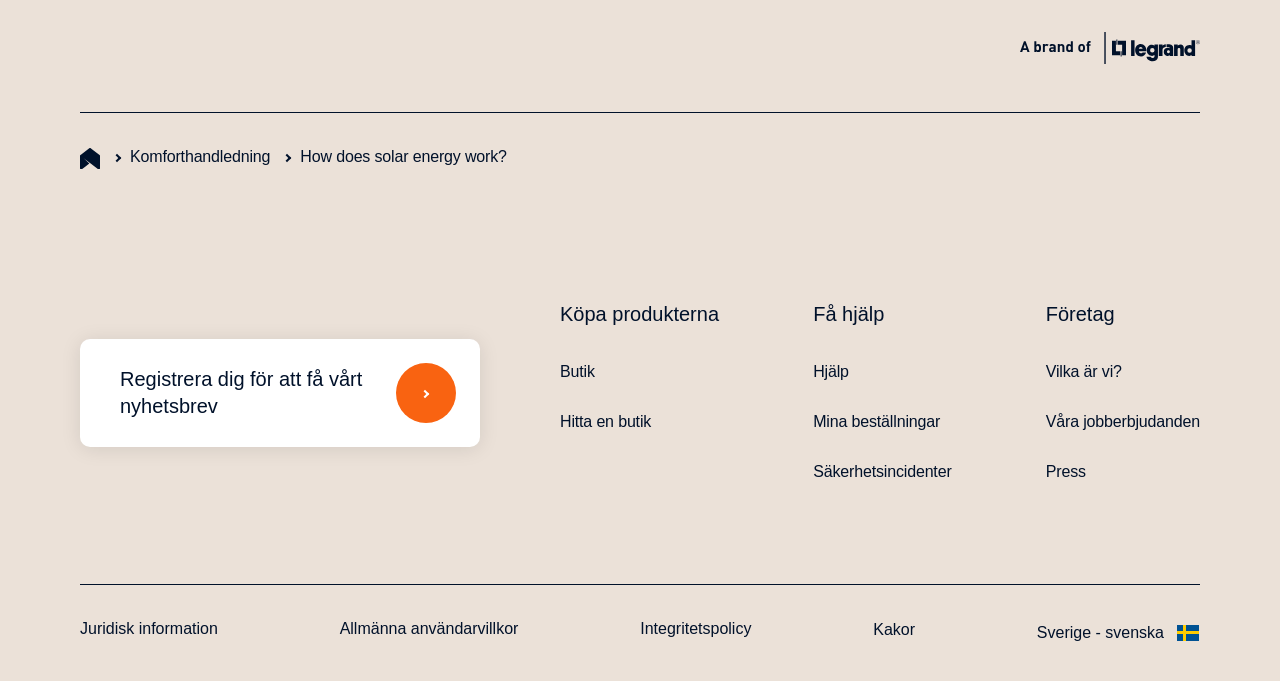Provide the bounding box coordinates of the section that needs to be clicked to accomplish the following instruction: "Click the 'Köpa produkterna' link."

[0.438, 0.445, 0.562, 0.477]